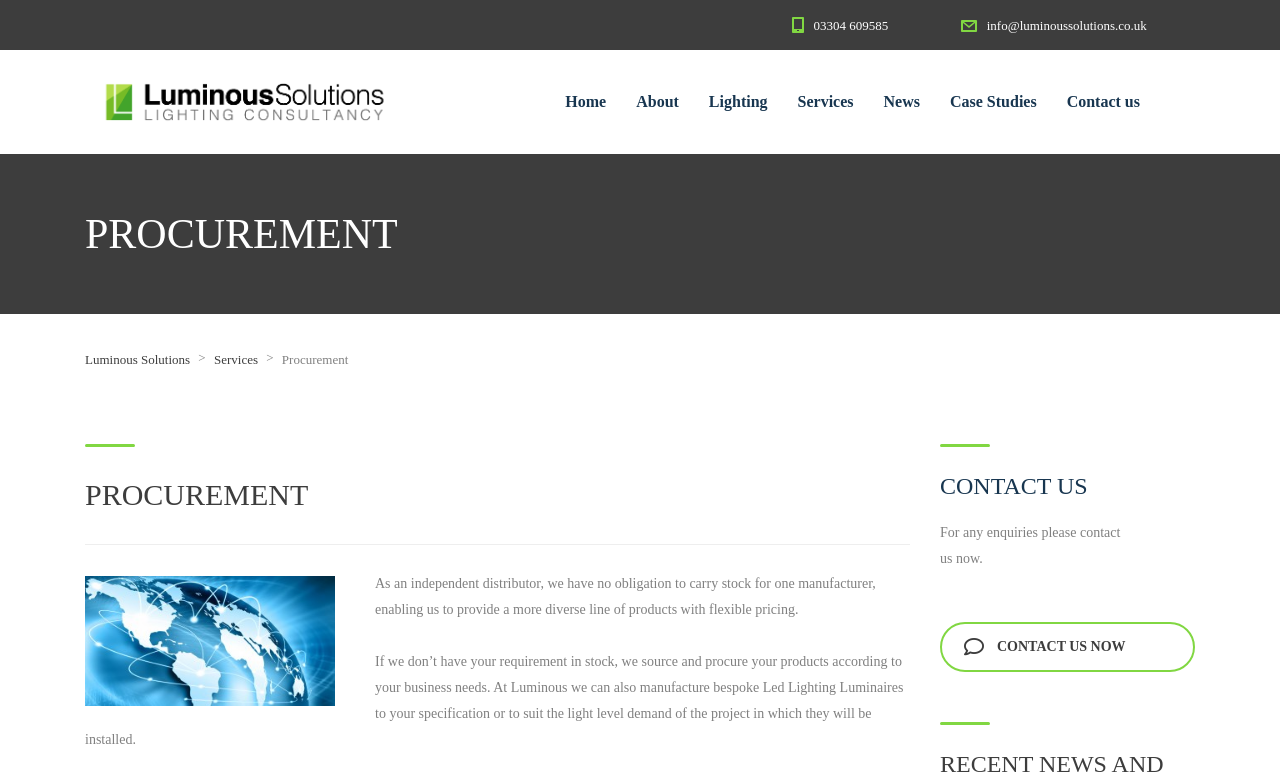What is the main service provided by Luminous Solutions?
Craft a detailed and extensive response to the question.

I determined this by analyzing the content of the webpage, which mentions procurement multiple times, including in the heading 'PROCUREMENT' and in the text describing their services.